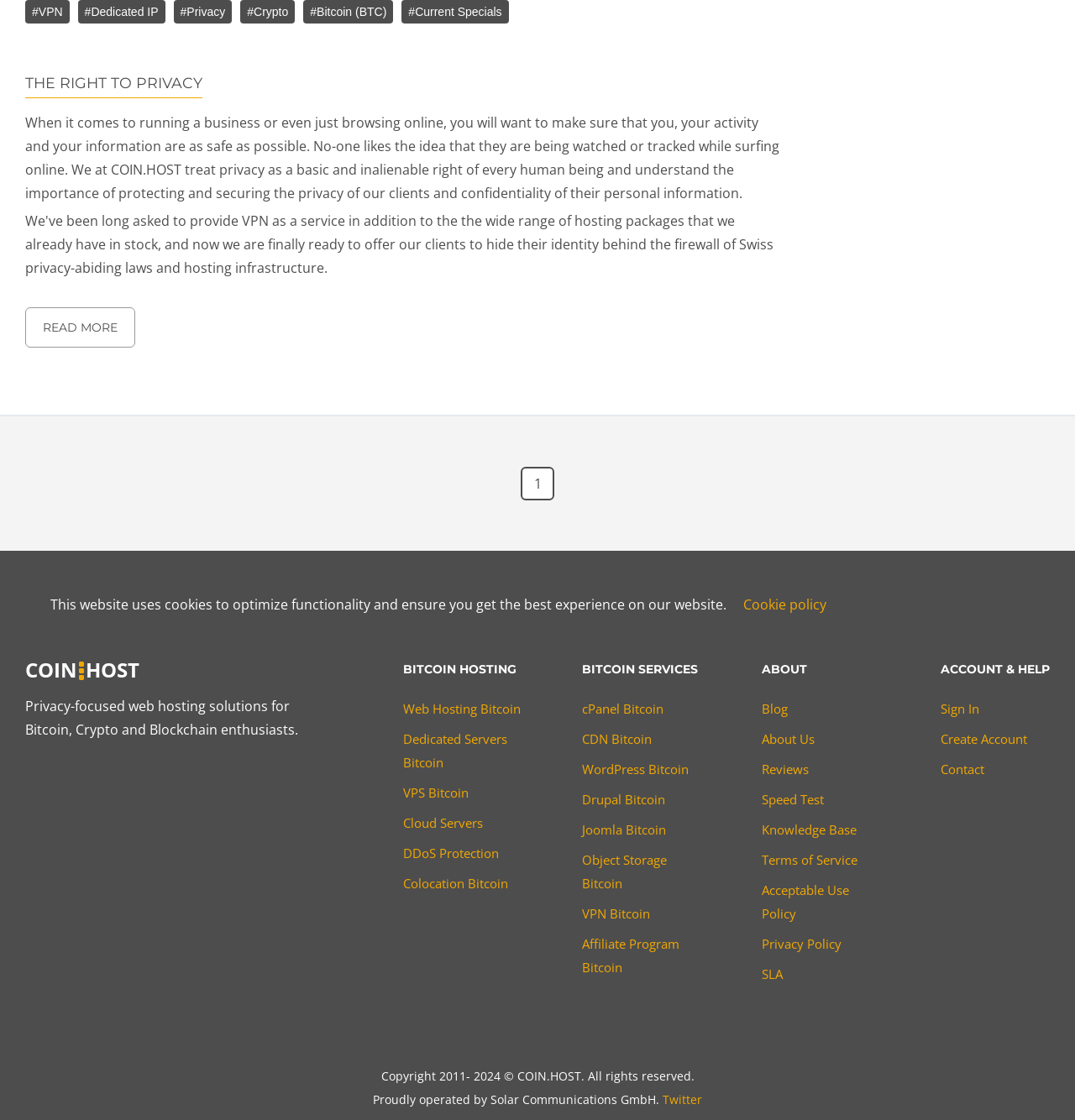Determine the bounding box coordinates of the element's region needed to click to follow the instruction: "Learn about 'Privacy'". Provide these coordinates as four float numbers between 0 and 1, formatted as [left, top, right, bottom].

[0.161, 0.0, 0.216, 0.021]